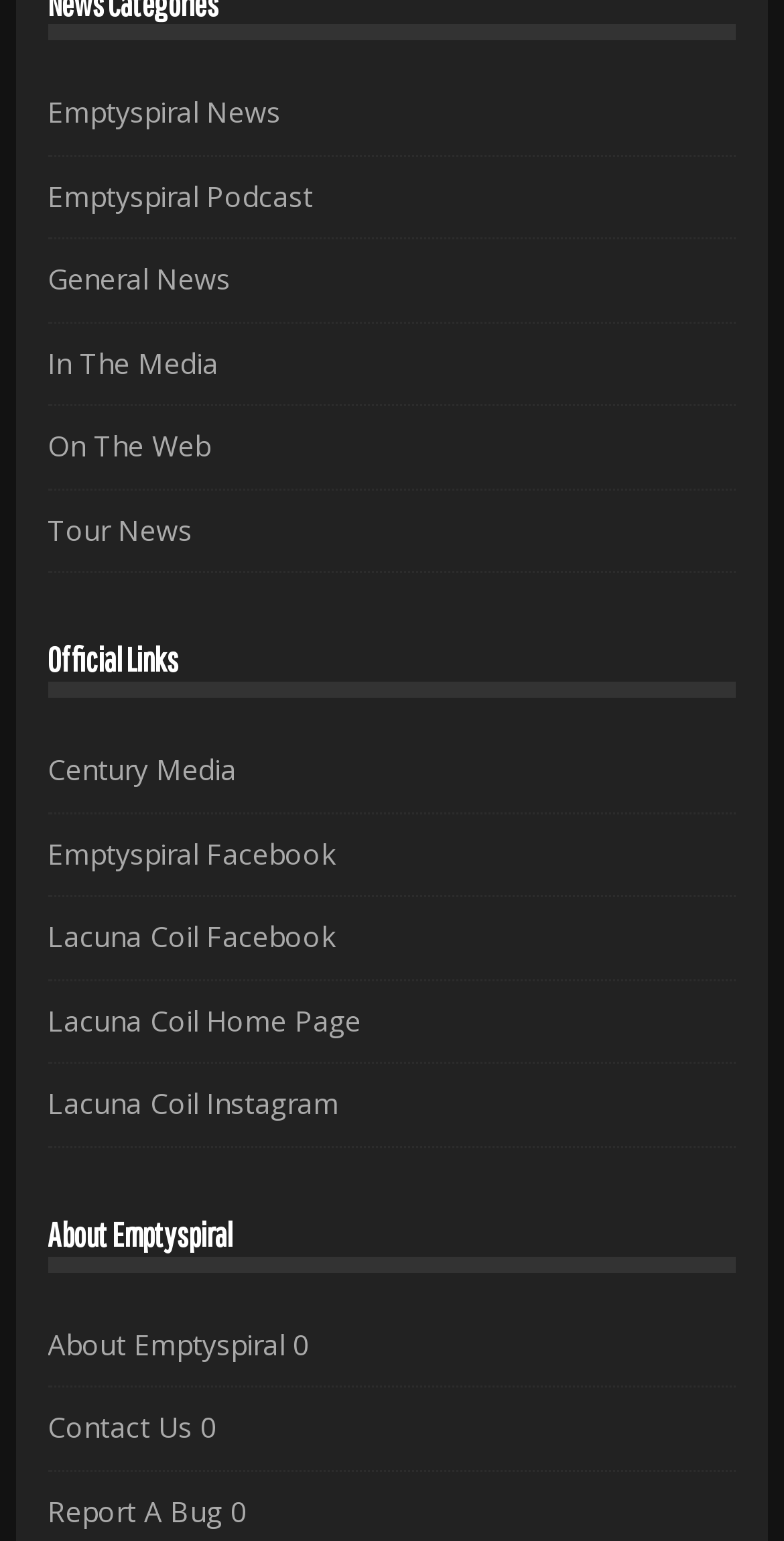Identify the bounding box coordinates for the element you need to click to achieve the following task: "Visit Emptyspiral News". Provide the bounding box coordinates as four float numbers between 0 and 1, in the form [left, top, right, bottom].

[0.061, 0.06, 0.358, 0.085]